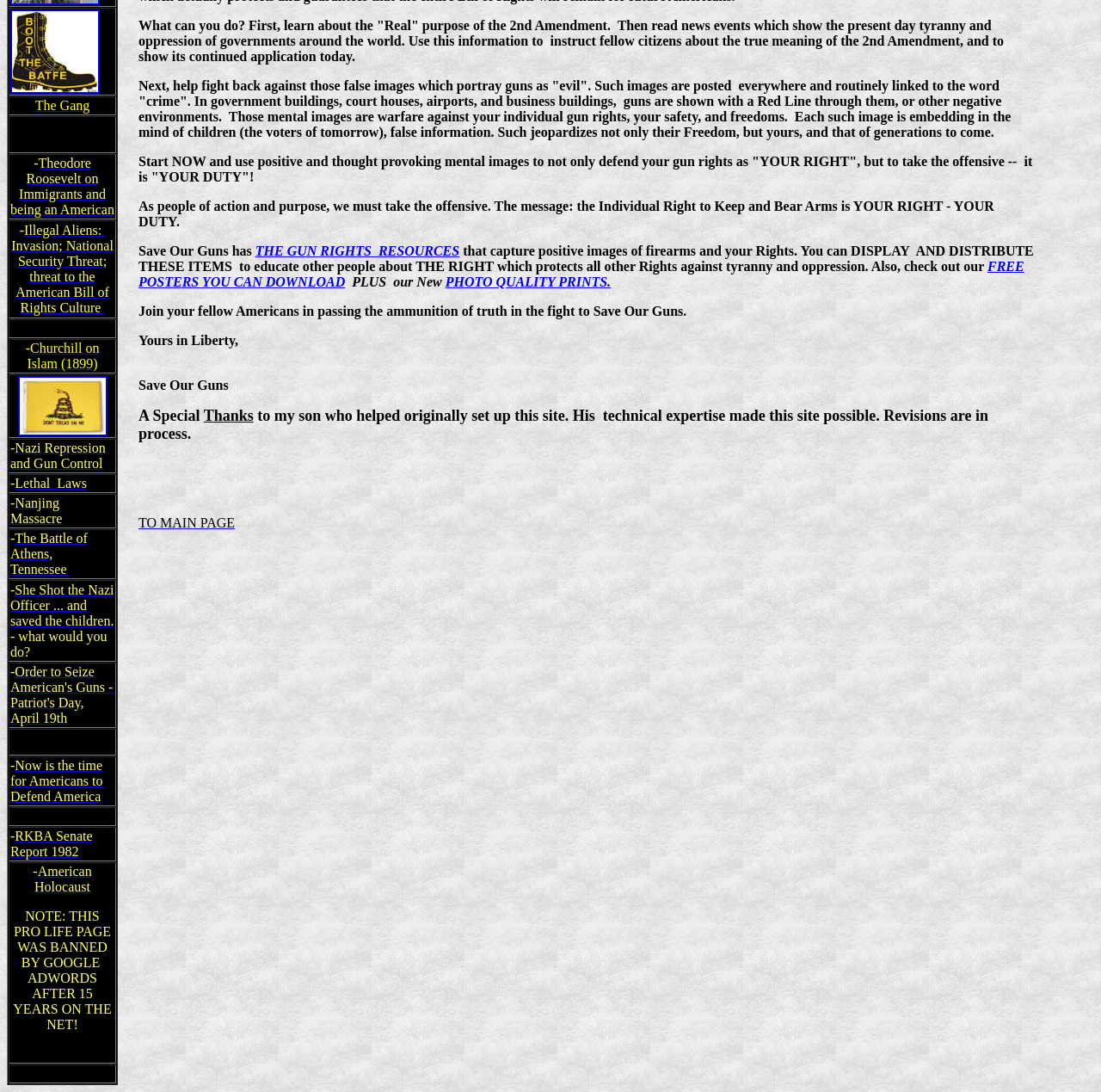Find the bounding box coordinates for the area that must be clicked to perform this action: "Learn about Illegal Aliens".

[0.01, 0.204, 0.103, 0.288]